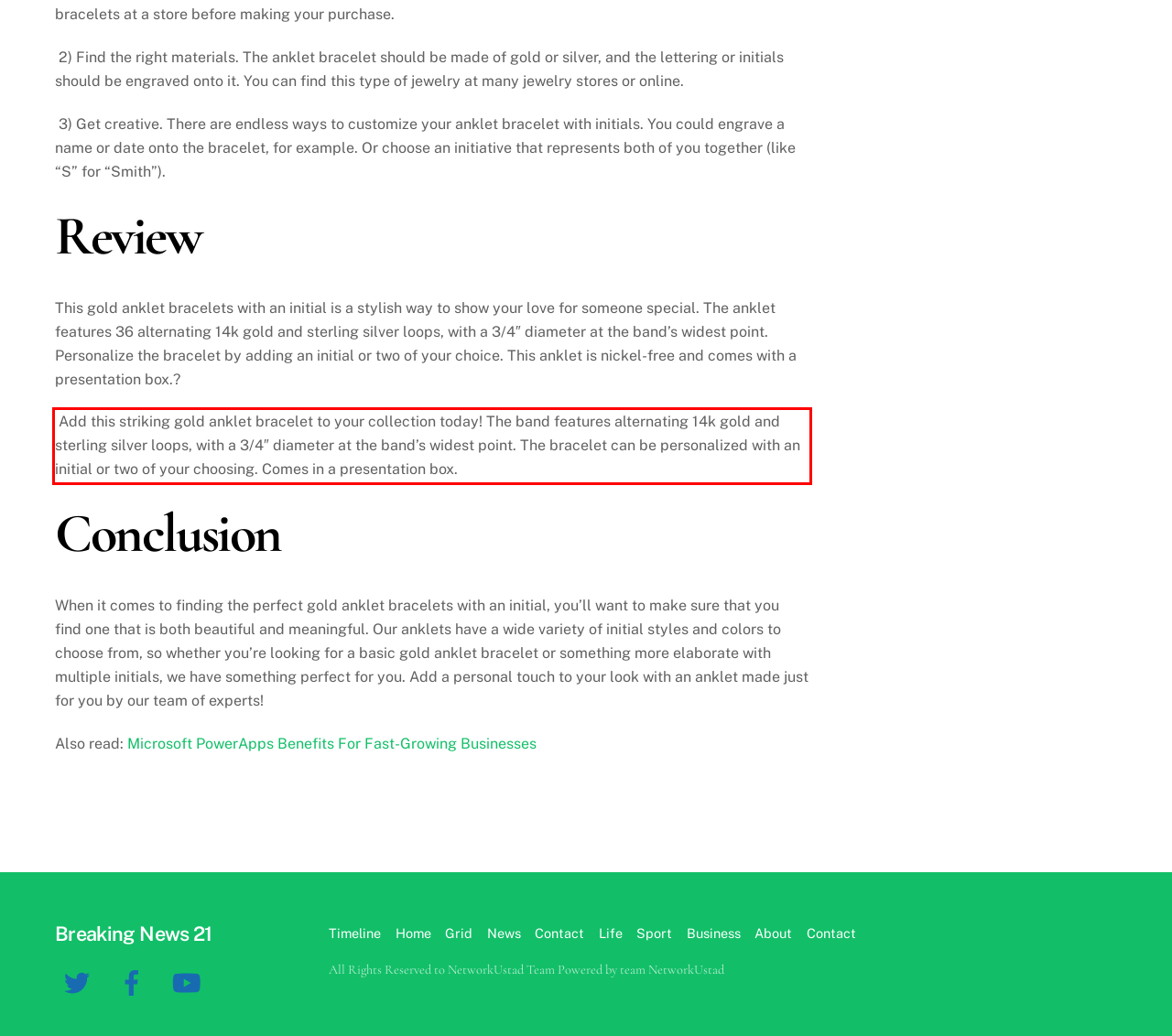Please analyze the screenshot of a webpage and extract the text content within the red bounding box using OCR.

Add this striking gold anklet bracelet to your collection today! The band features alternating 14k gold and sterling silver loops, with a 3/4″ diameter at the band’s widest point. The bracelet can be personalized with an initial or two of your choosing. Comes in a presentation box.